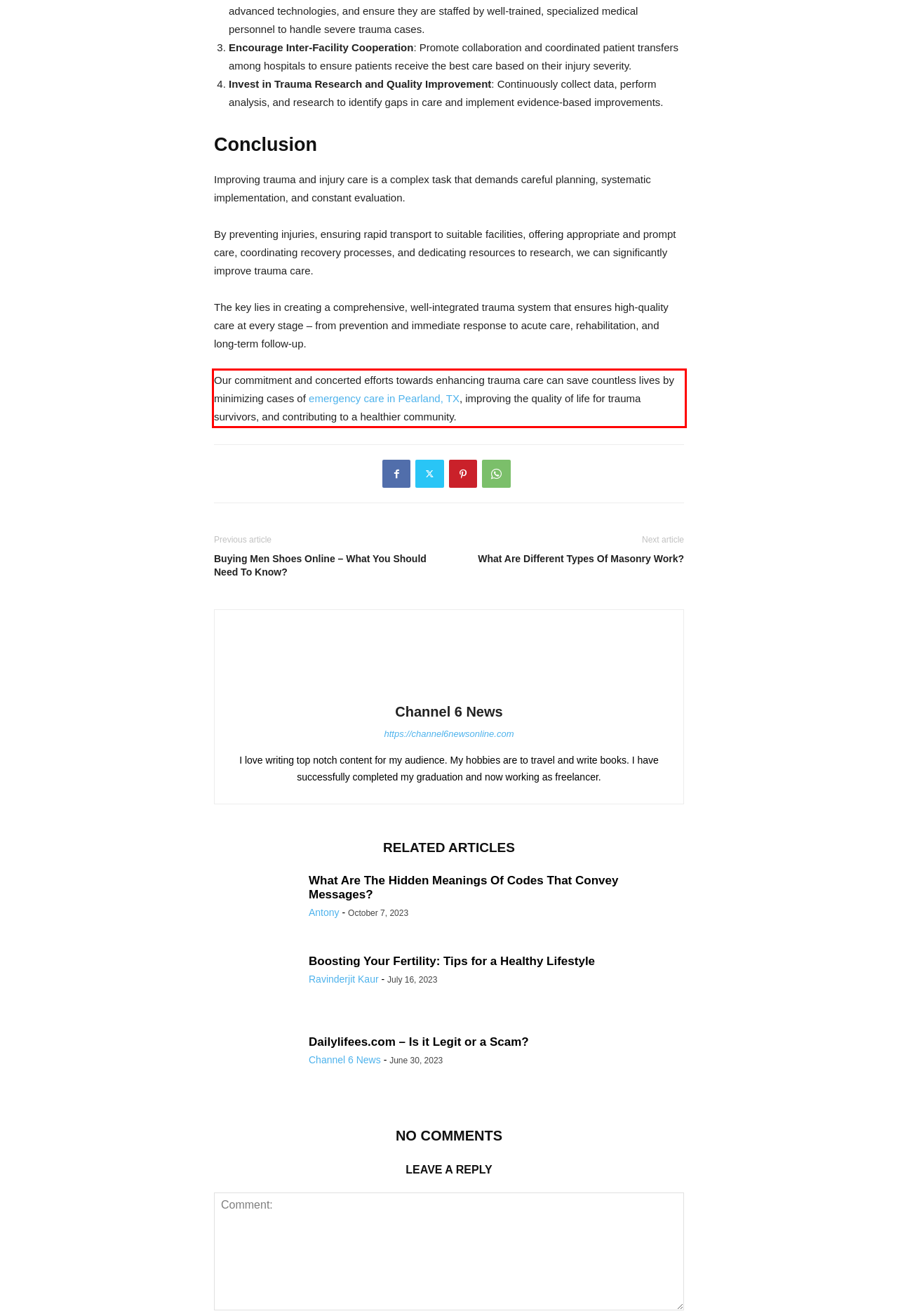Please perform OCR on the text content within the red bounding box that is highlighted in the provided webpage screenshot.

Our commitment and concerted efforts towards enhancing trauma care can save countless lives by minimizing cases of emergency care in Pearland, TX, improving the quality of life for trauma survivors, and contributing to a healthier community.